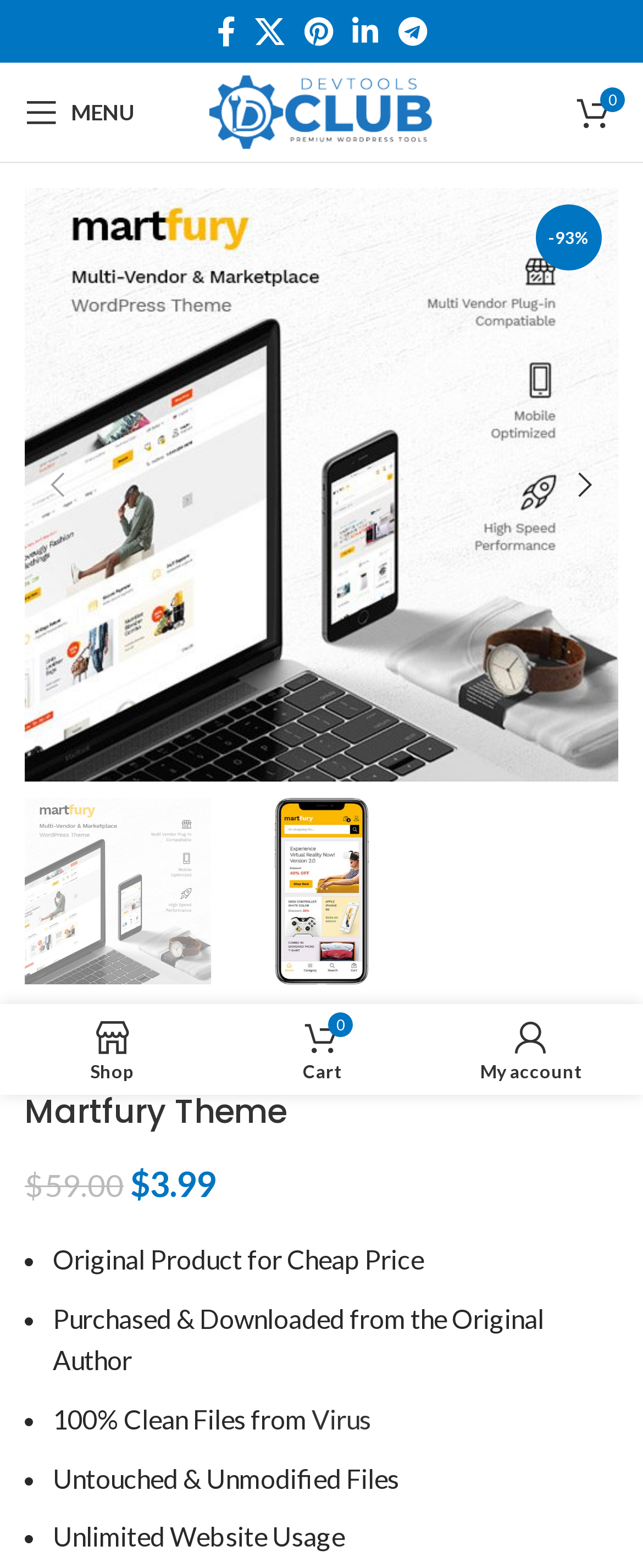Please determine the bounding box coordinates of the element's region to click in order to carry out the following instruction: "Open My account". The coordinates should be four float numbers between 0 and 1, i.e., [left, top, right, bottom].

[0.662, 0.646, 0.987, 0.693]